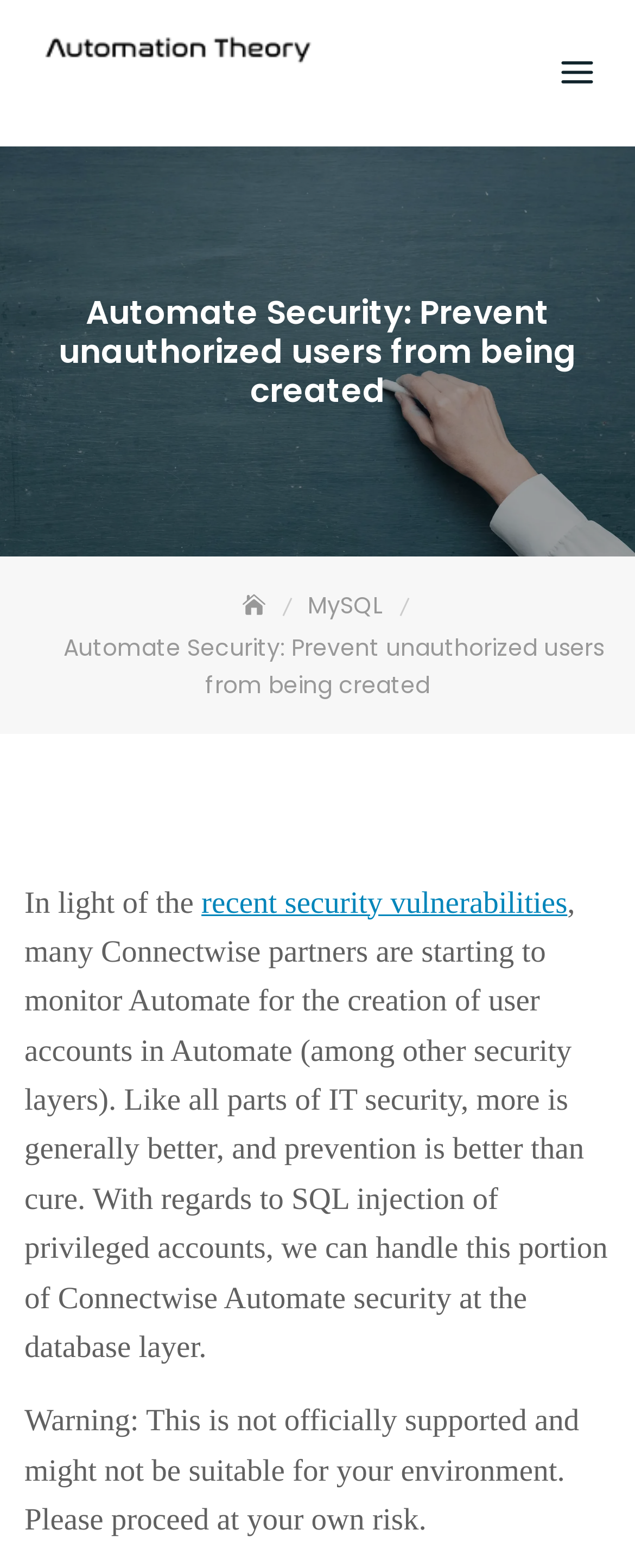Answer the following inquiry with a single word or phrase:
What is the warning about?

Unsupported environment